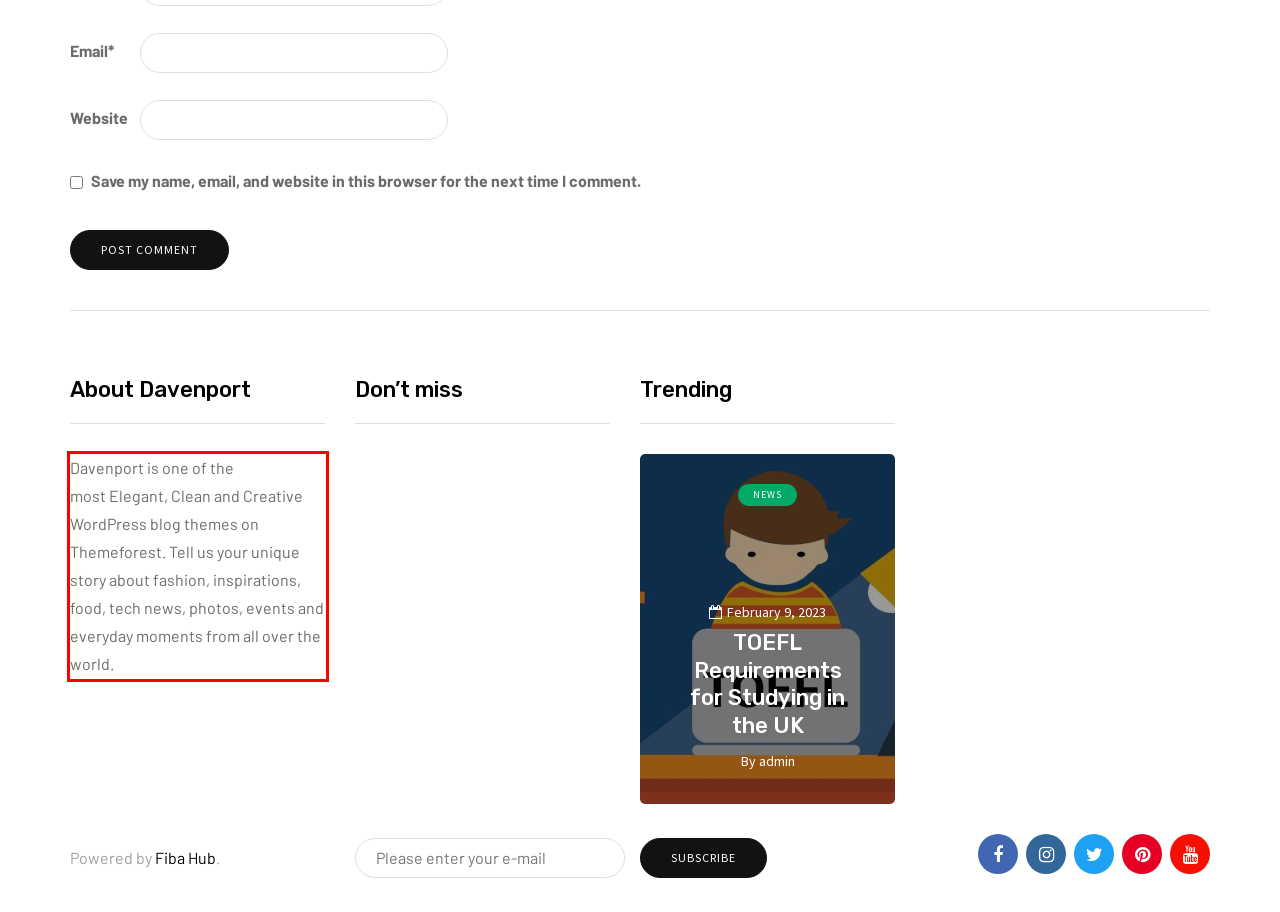Please look at the webpage screenshot and extract the text enclosed by the red bounding box.

Davenport is one of the most Elegant, Clean and Creative WordPress blog themes on Themeforest. Tell us your unique story about fashion, inspirations, food, tech news, photos, events and everyday moments from all over the world.